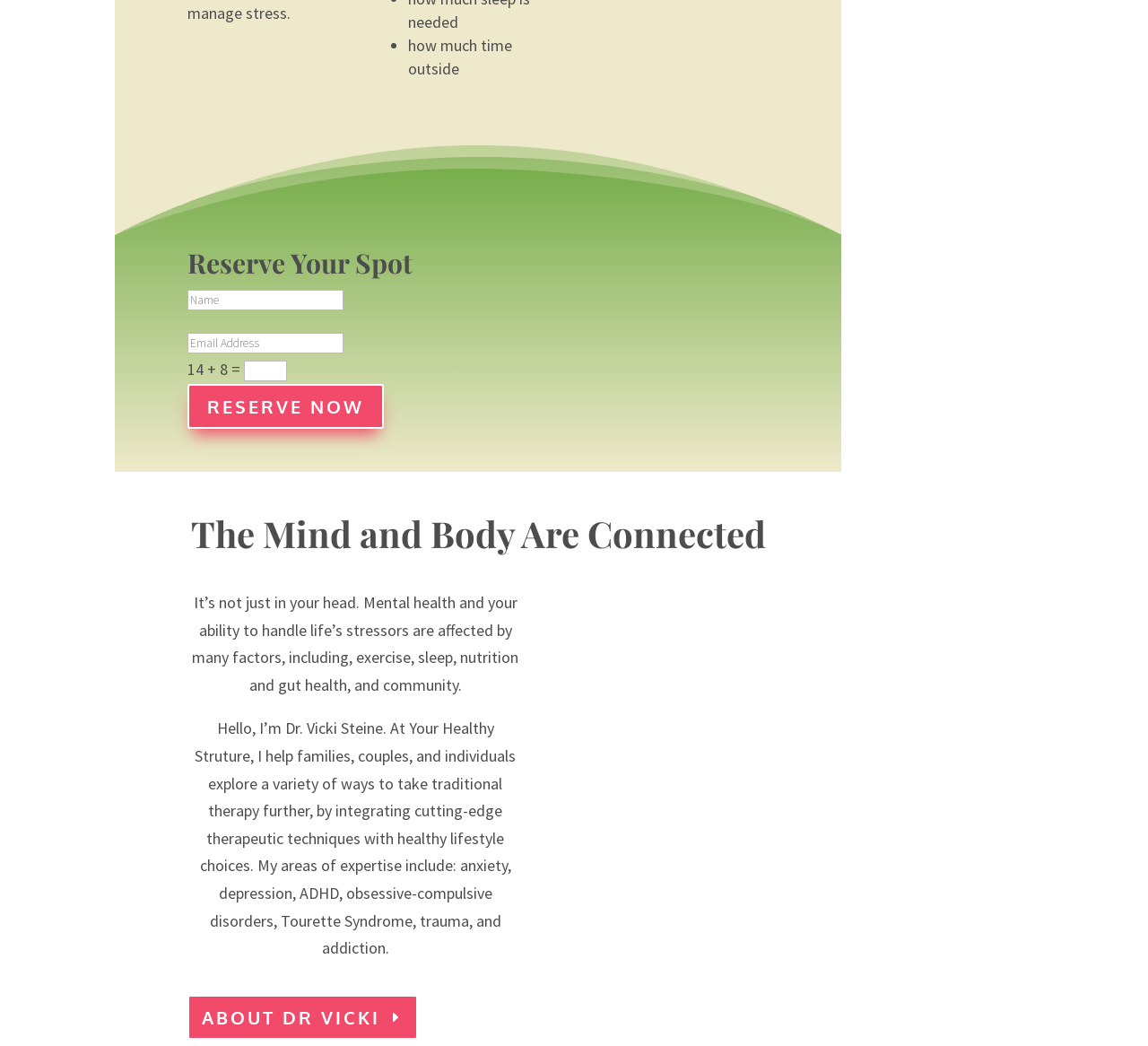Respond concisely with one word or phrase to the following query:
What is the purpose of the 'RESERVE NOW' button?

To reserve a spot